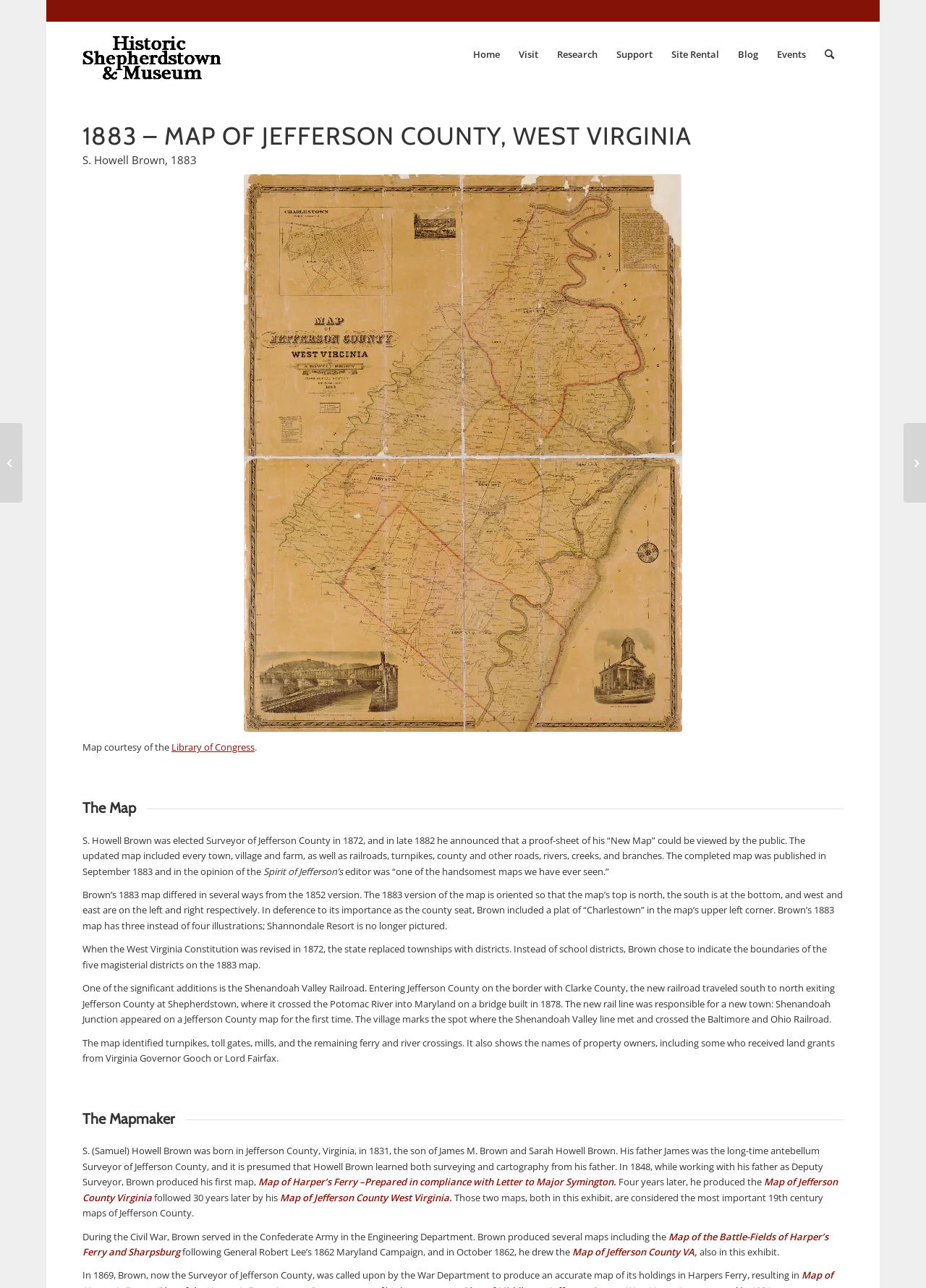Give a one-word or one-phrase response to the question: 
What is the name of the railroad that enters Jefferson County?

Shenandoah Valley Railroad